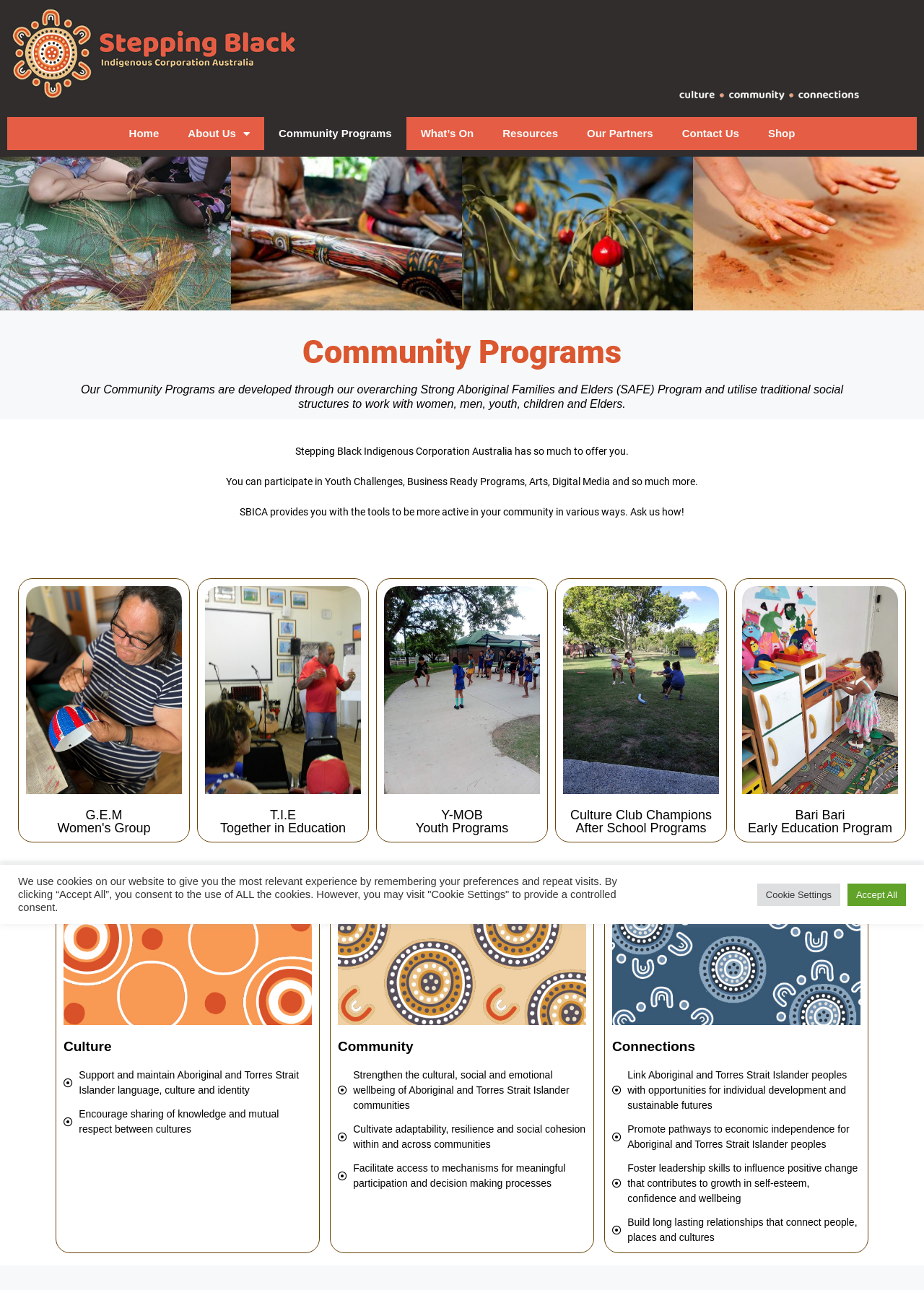Offer a detailed account of what is visible on the webpage.

The webpage is about Community Programs offered by Stepping Black Indigenous Corporation Australia Inc. At the top, there is a navigation menu with links to different sections of the website, including Home, About Us, Community Programs, What's On, Resources, Our Partners, Contact Us, and Shop.

Below the navigation menu, there is a main section that takes up most of the page. It starts with a heading that says "Community Programs" and a subheading that explains the purpose of the programs. There are three paragraphs of text that describe the various programs and activities offered by the organization.

The page is divided into four sections: G.E.M Women's Group, T.I.E Together in Education, Y-MOB Youth Programs, and Culture Club Champions After School Programs. Each section has a heading, a link to learn more, and an image. The images are positioned to the left of the headings and links.

Below these sections, there are three headings: Culture, Community, and Connections. Each heading has a few paragraphs of text that describe the organization's goals and values related to these areas. There are also images scattered throughout these sections.

At the bottom of the page, there is a notice about cookies and a button to accept all cookies or to visit the cookie settings.